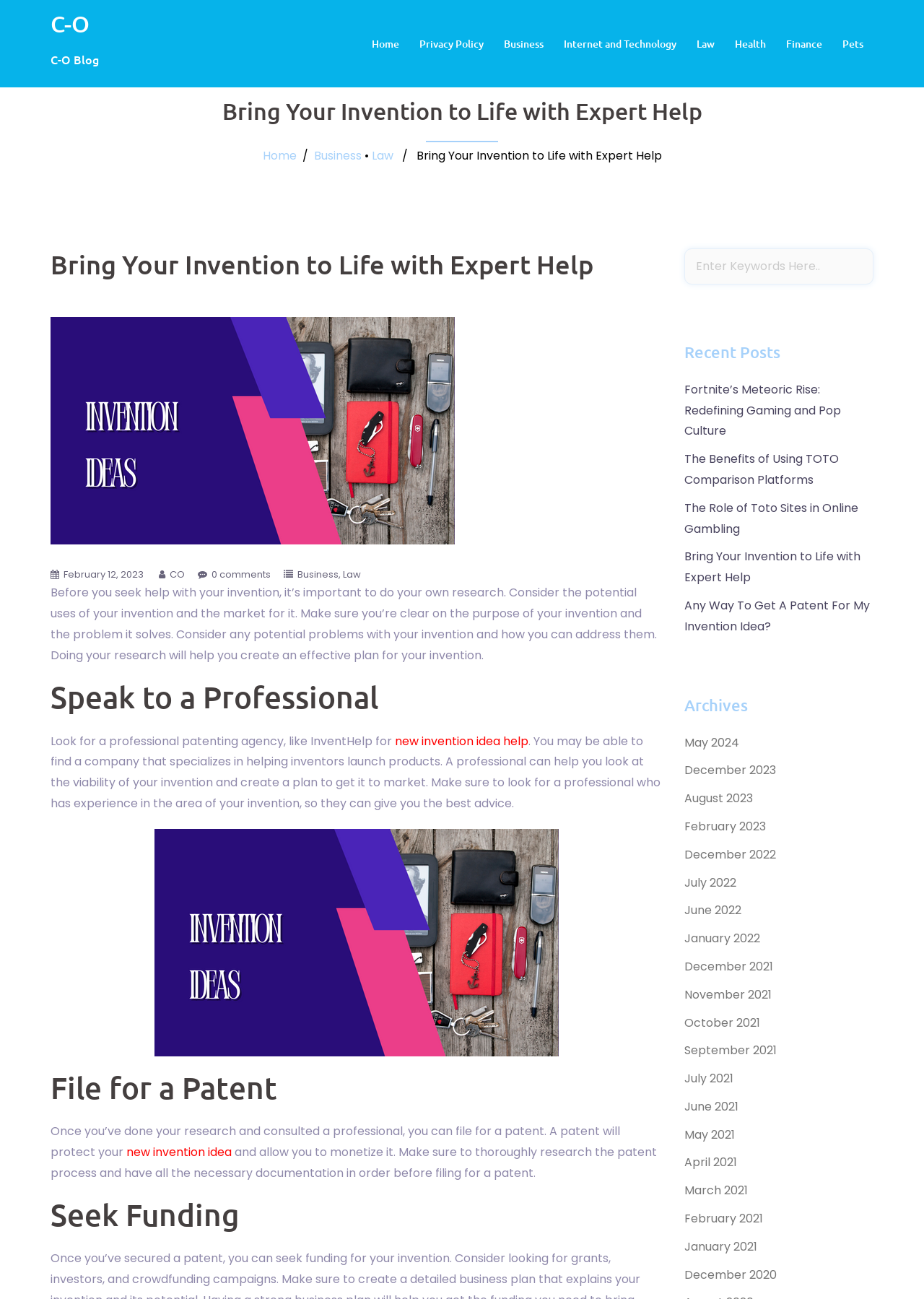Please give the bounding box coordinates of the area that should be clicked to fulfill the following instruction: "Read the recent post 'Fortnite’s Meteoric Rise: Redefining Gaming and Pop Culture'". The coordinates should be in the format of four float numbers from 0 to 1, i.e., [left, top, right, bottom].

[0.74, 0.293, 0.91, 0.338]